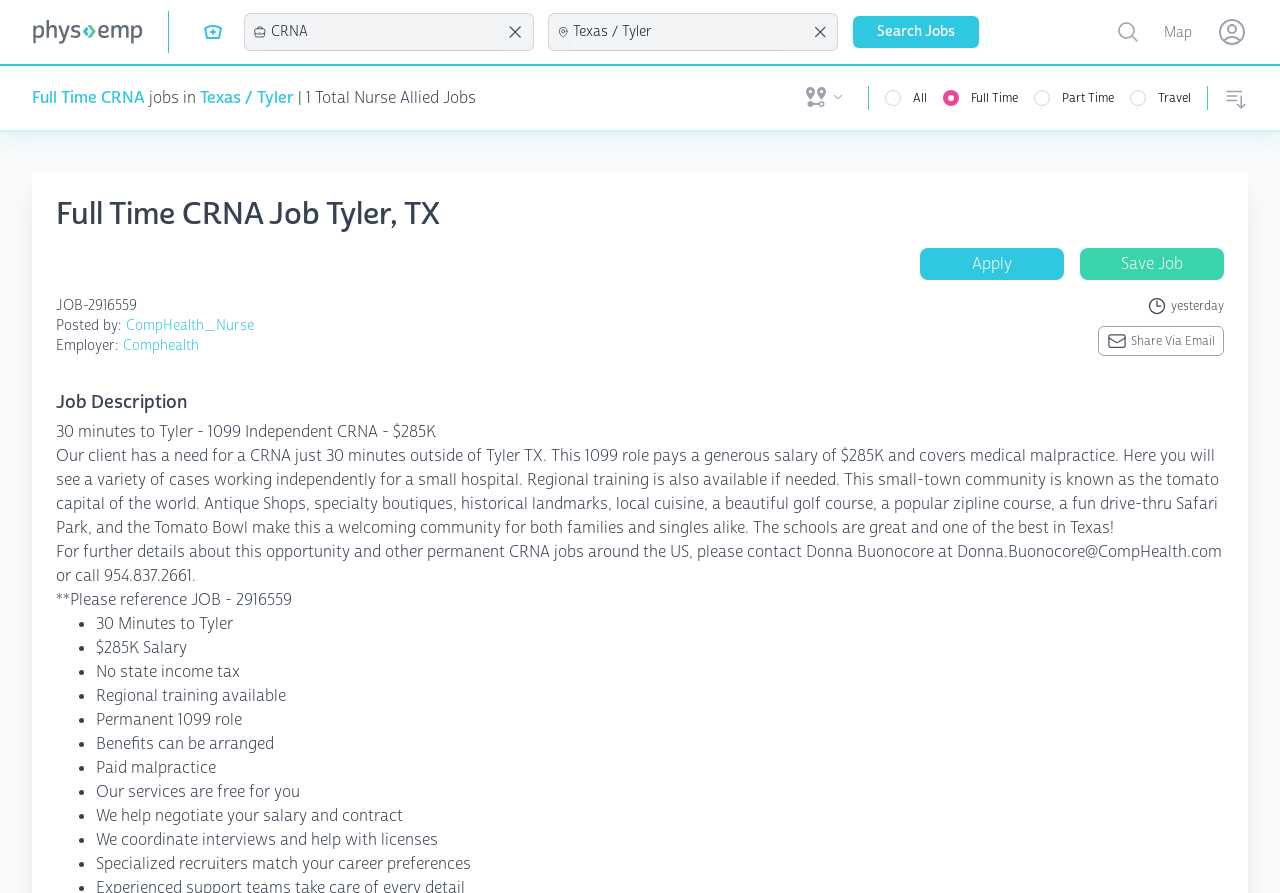Please specify the coordinates of the bounding box for the element that should be clicked to carry out this instruction: "Search Jobs". The coordinates must be four float numbers between 0 and 1, formatted as [left, top, right, bottom].

[0.666, 0.018, 0.765, 0.054]